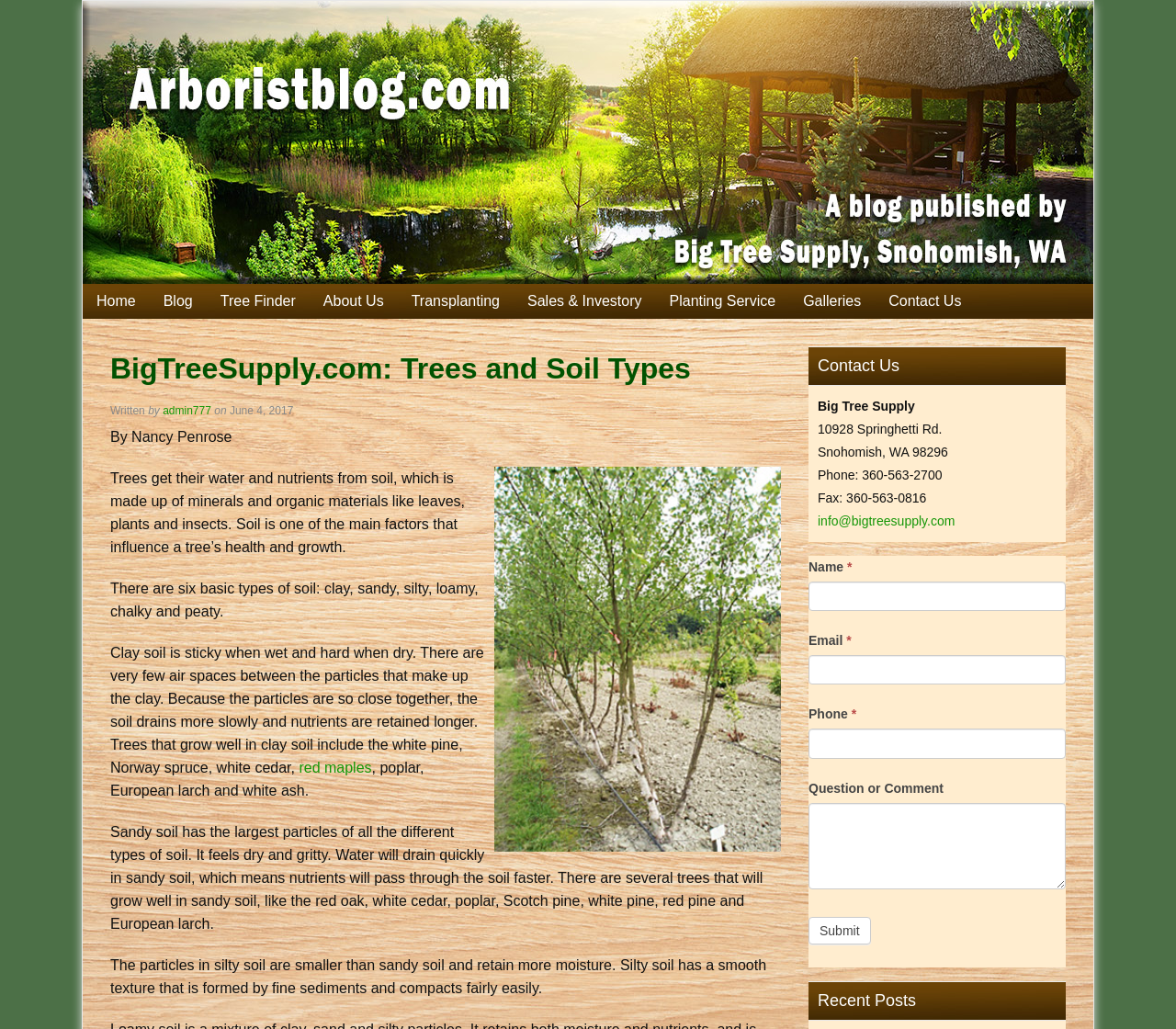Pinpoint the bounding box coordinates of the element you need to click to execute the following instruction: "Click the 'Contact Us' link". The bounding box should be represented by four float numbers between 0 and 1, in the format [left, top, right, bottom].

[0.744, 0.276, 0.829, 0.31]